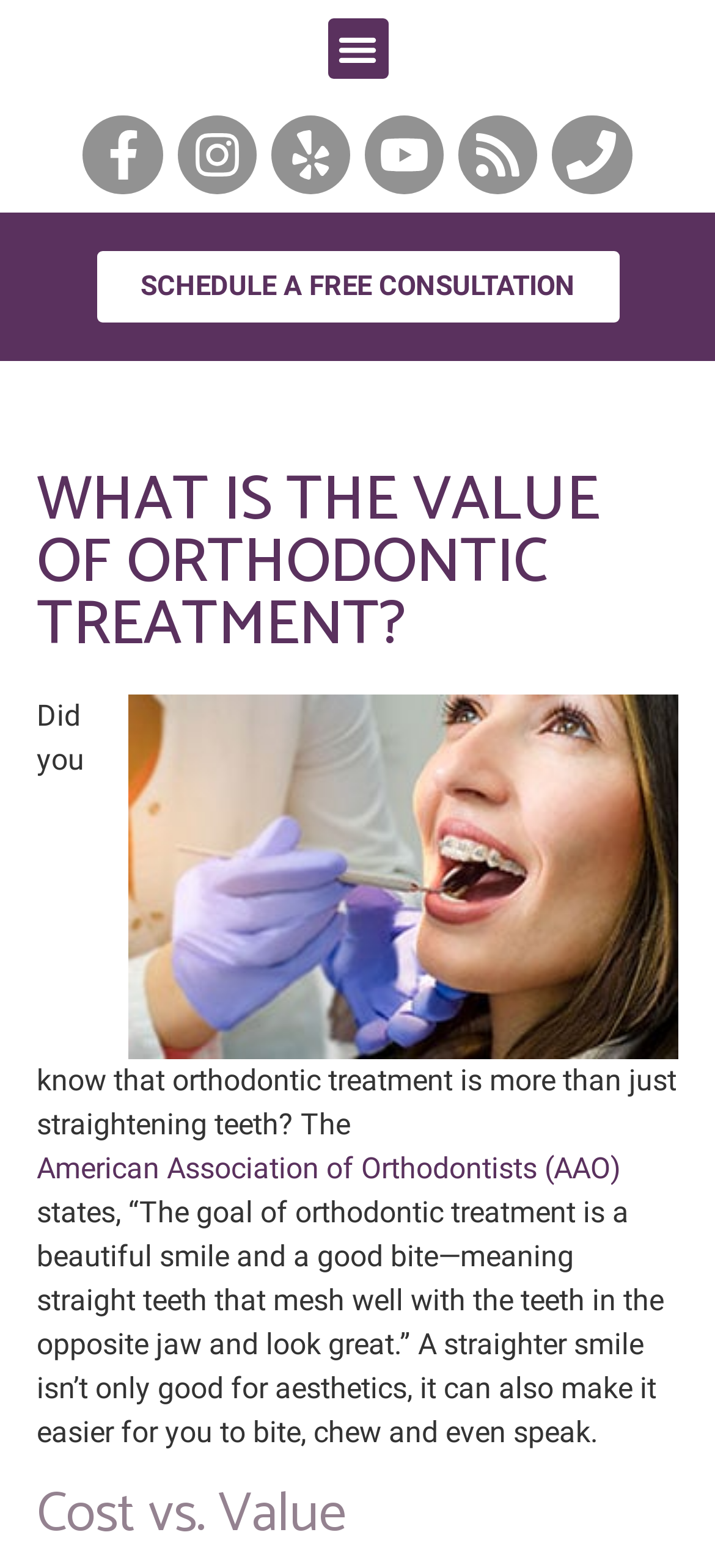Identify the bounding box coordinates of the section to be clicked to complete the task described by the following instruction: "Visit Facebook page". The coordinates should be four float numbers between 0 and 1, formatted as [left, top, right, bottom].

[0.117, 0.074, 0.227, 0.124]